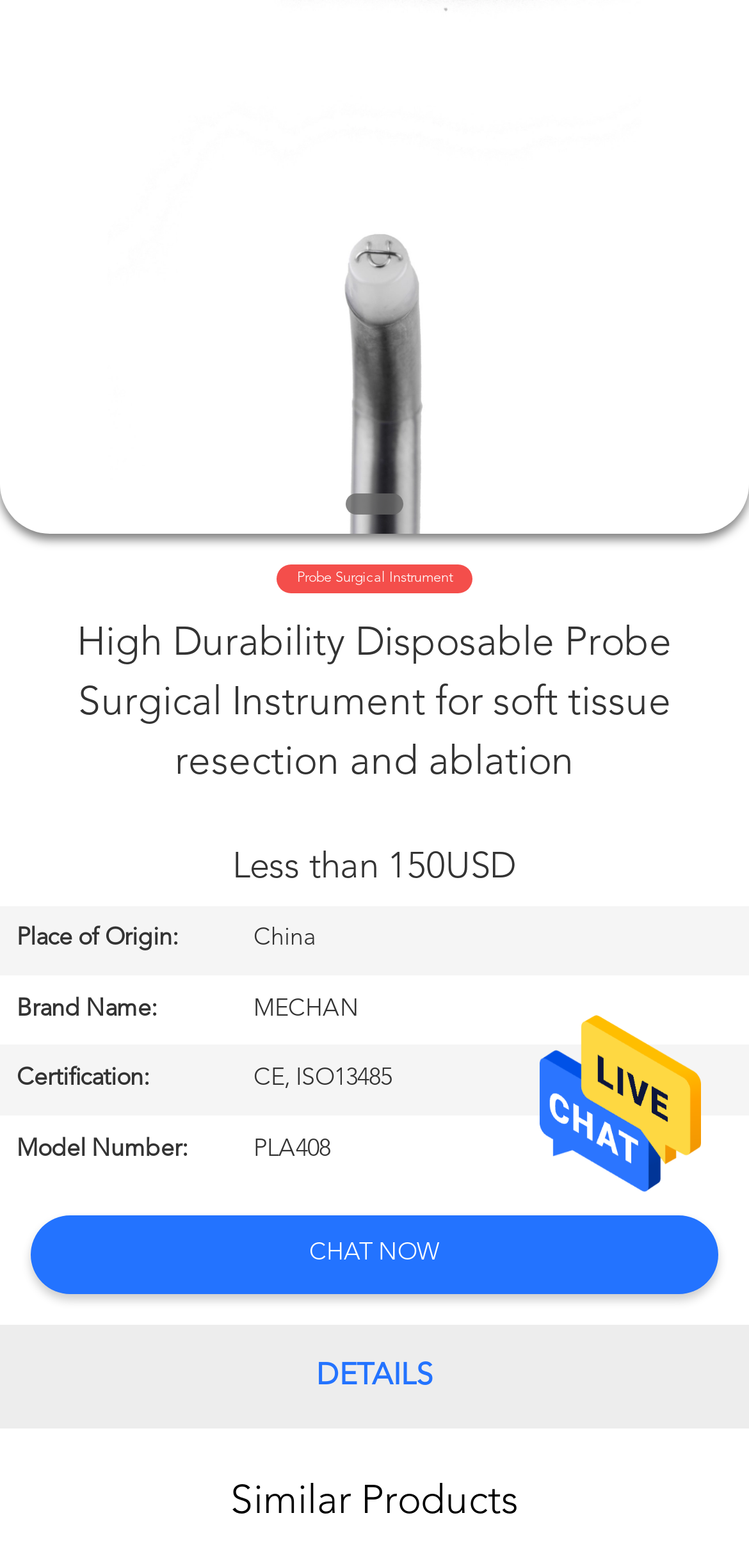Please find and report the primary heading text from the webpage.

High Durability Disposable Probe Surgical Instrument for soft tissue resection and ablation